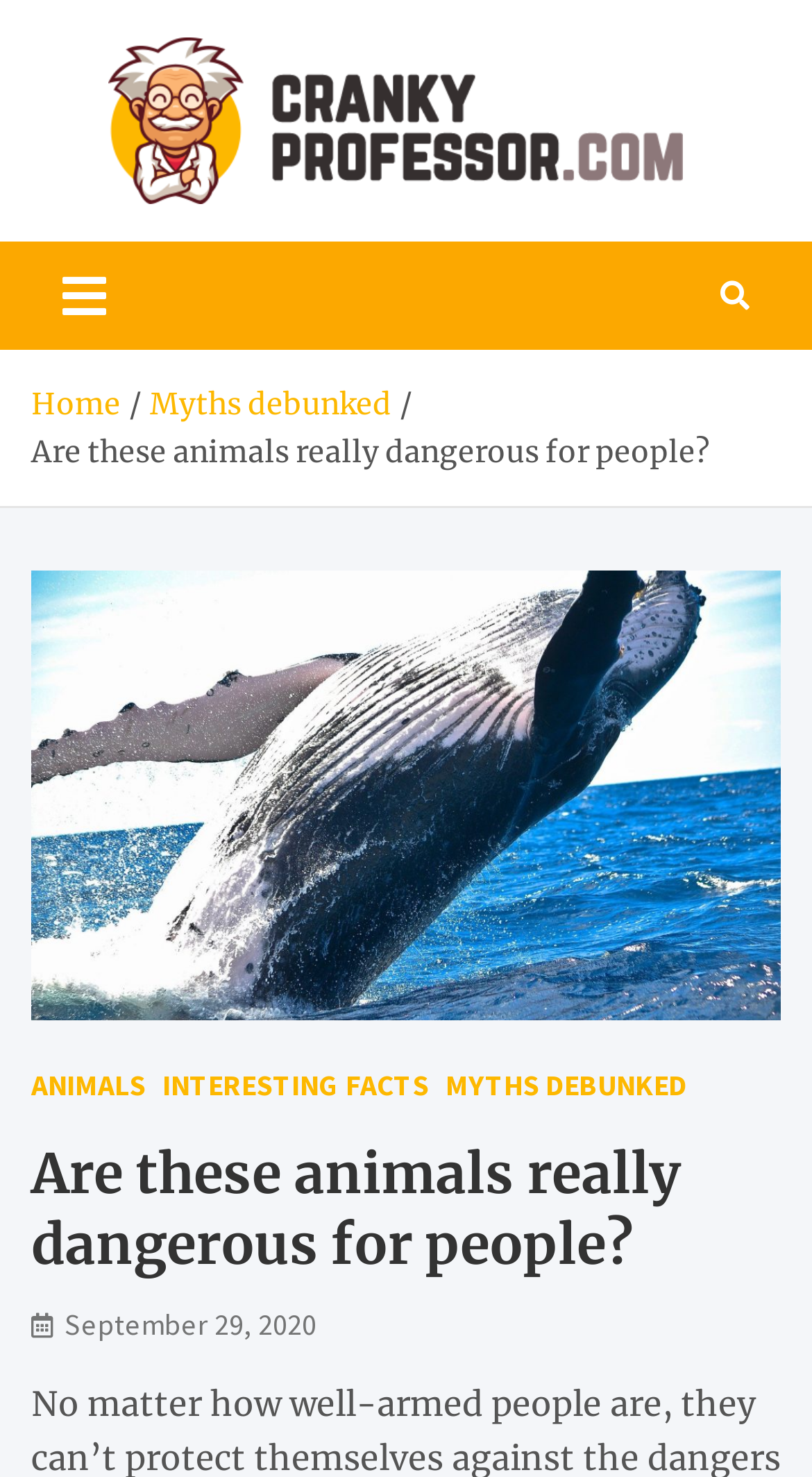For the element described, predict the bounding box coordinates as (top-left x, top-left y, bottom-right x, bottom-right y). All values should be between 0 and 1. Element description: Myths debunked

[0.549, 0.719, 0.846, 0.751]